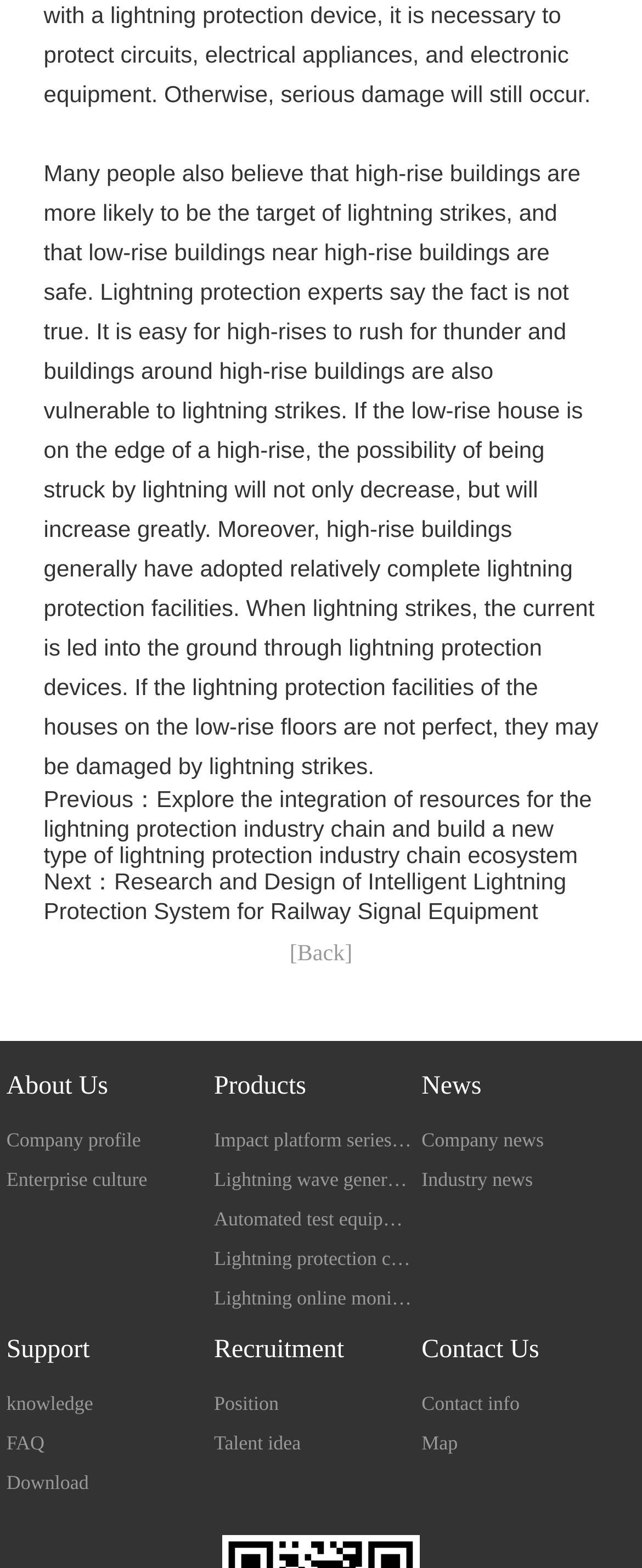Find the bounding box coordinates of the element I should click to carry out the following instruction: "Contact us through contact info".

[0.657, 0.883, 0.97, 0.908]